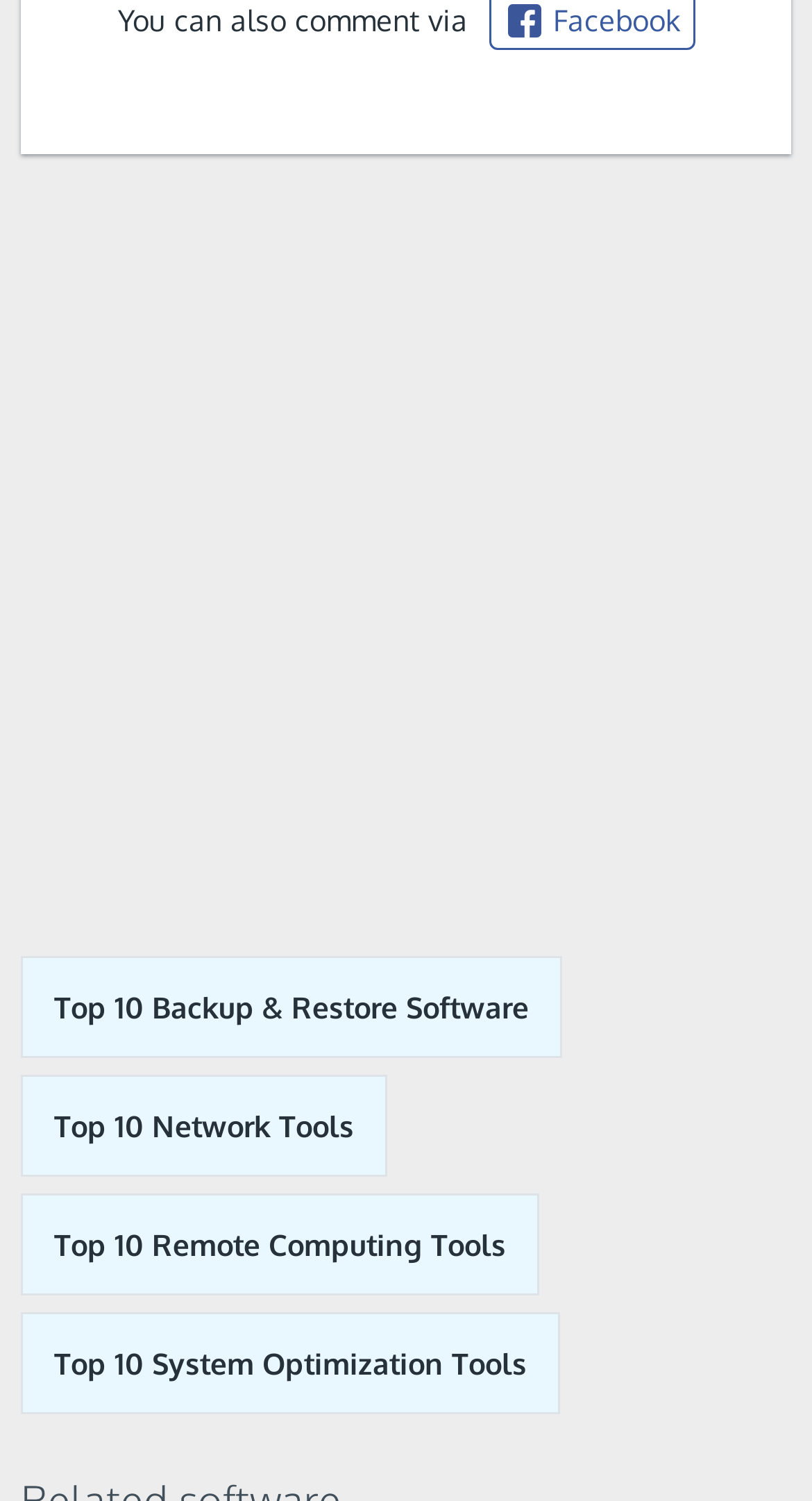What is the first link on the webpage?
Based on the image, provide a one-word or brief-phrase response.

Advertisement